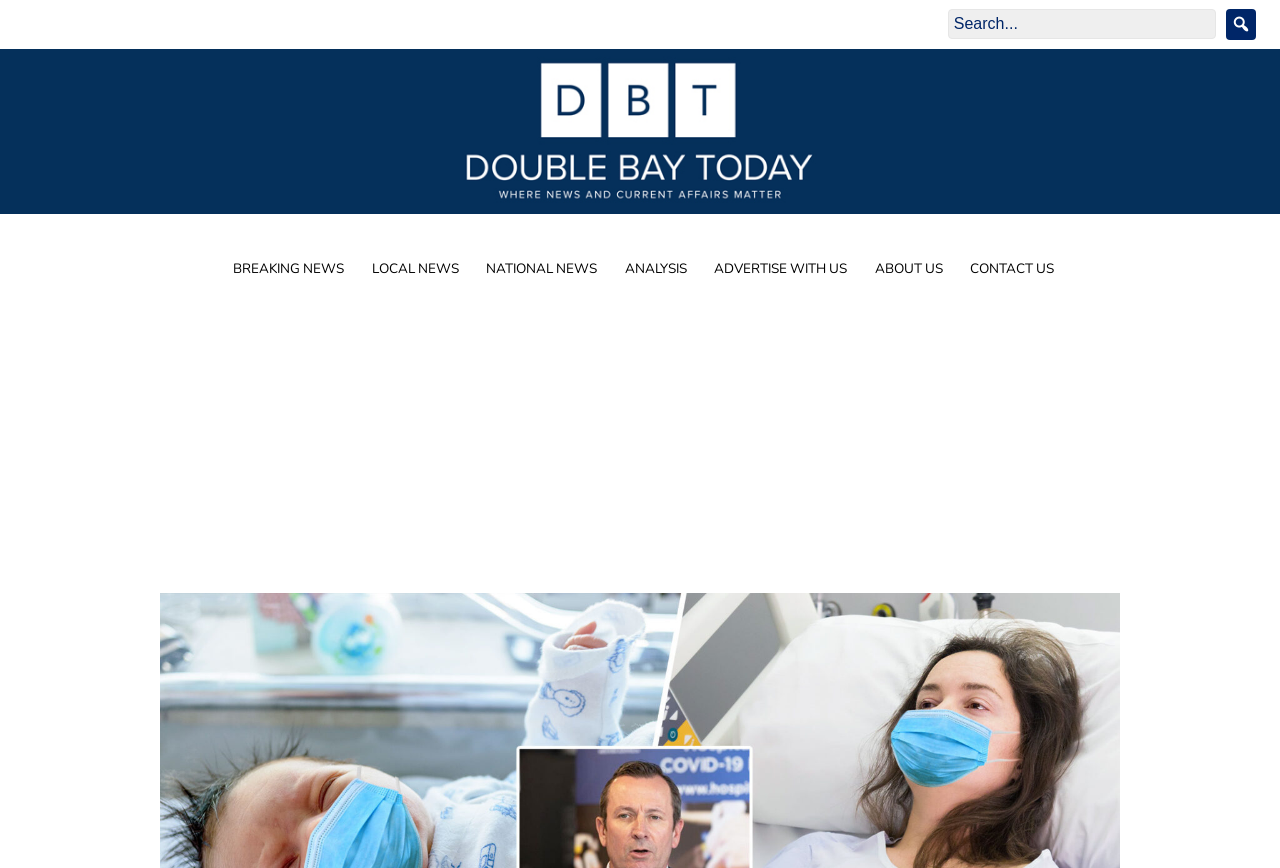Please find the bounding box coordinates of the element that you should click to achieve the following instruction: "search for something". The coordinates should be presented as four float numbers between 0 and 1: [left, top, right, bottom].

[0.74, 0.011, 0.95, 0.045]